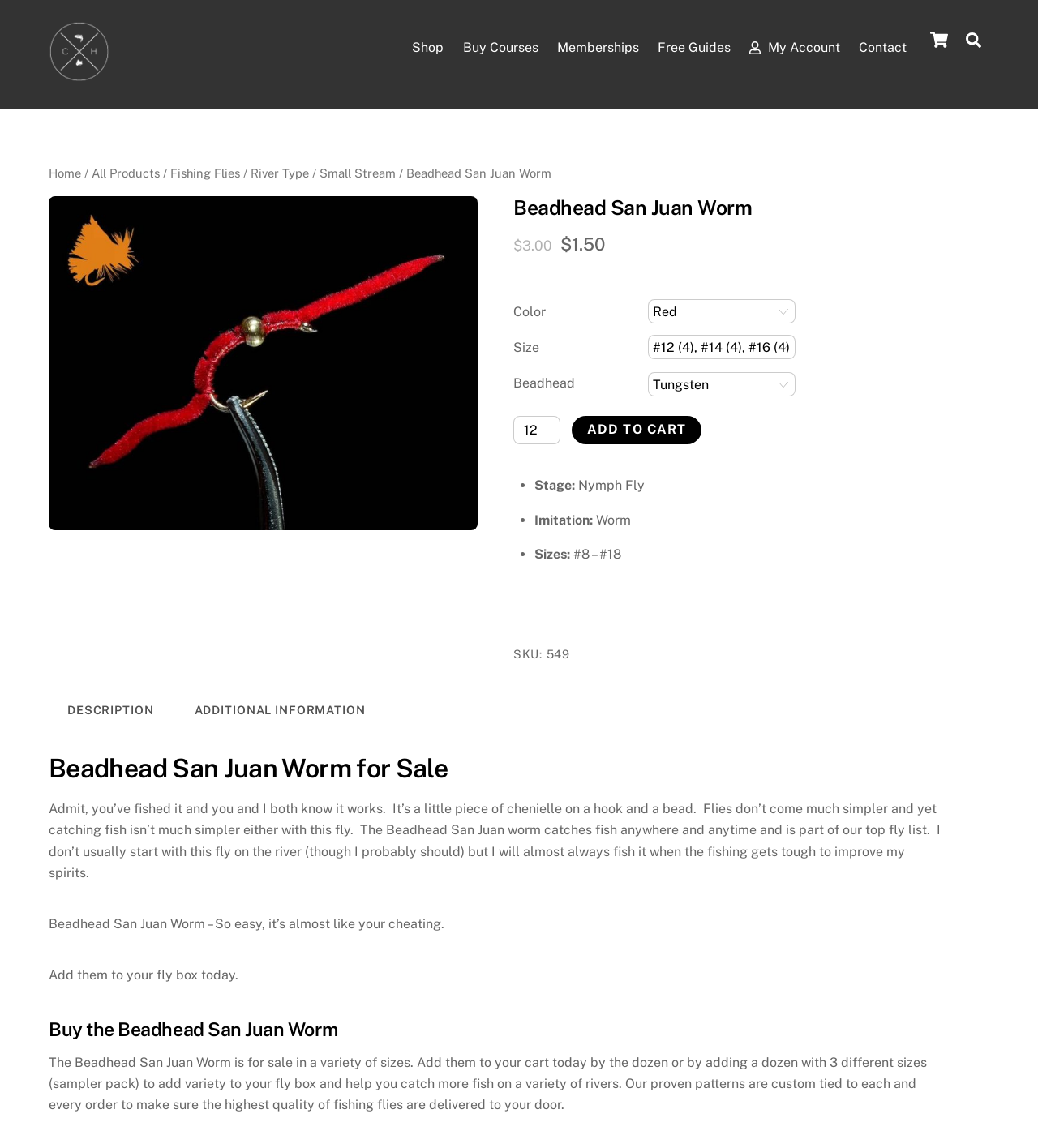Give a one-word or one-phrase response to the question:
What is the purpose of the Beadhead San Juan Worm?

Catching fish